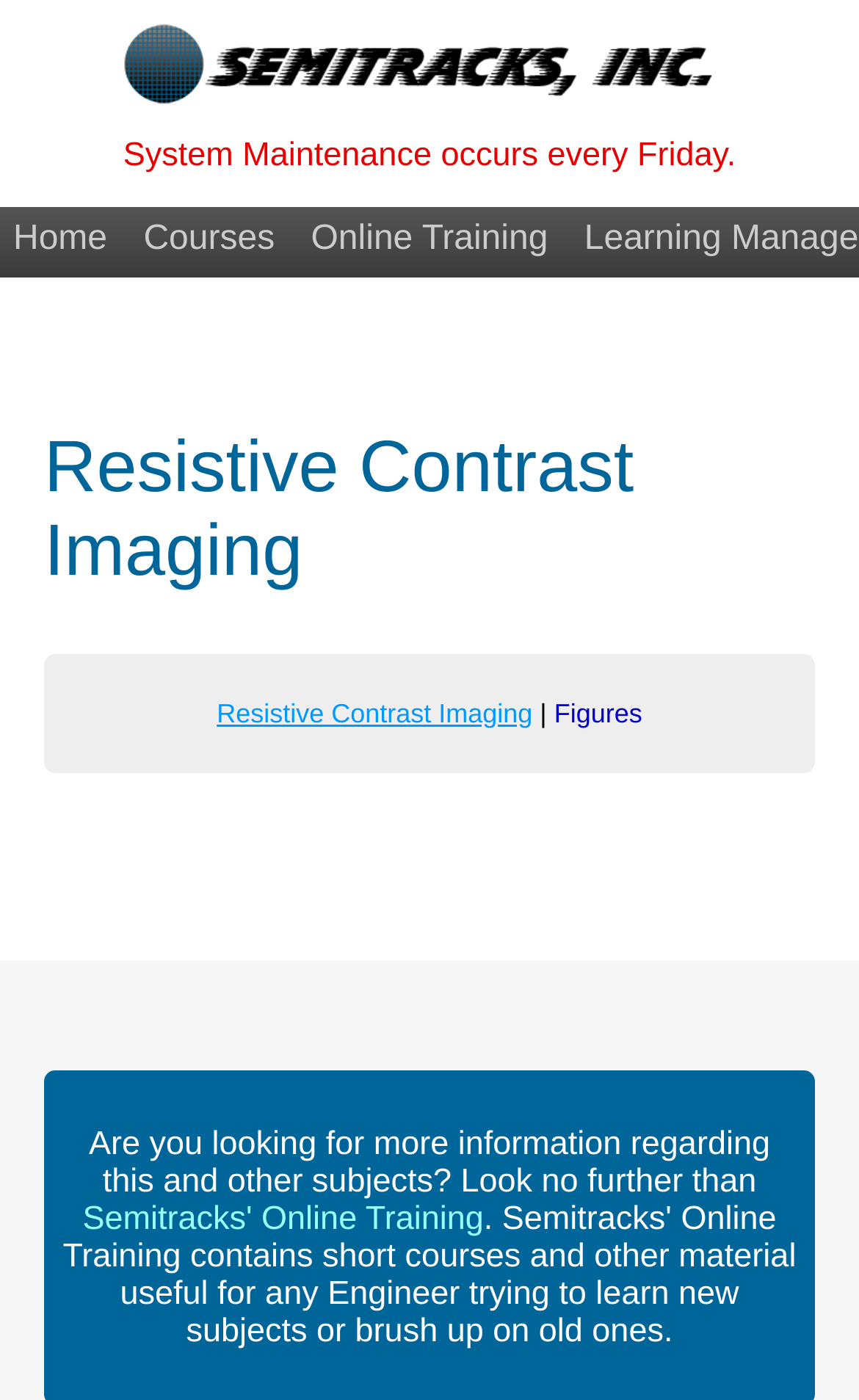What is the maintenance schedule of this system?
Please provide a detailed answer to the question.

The webpage displays a message 'System Maintenance occurs every Friday.' at the top of the page, indicating that the system maintenance is scheduled to occur every Friday.